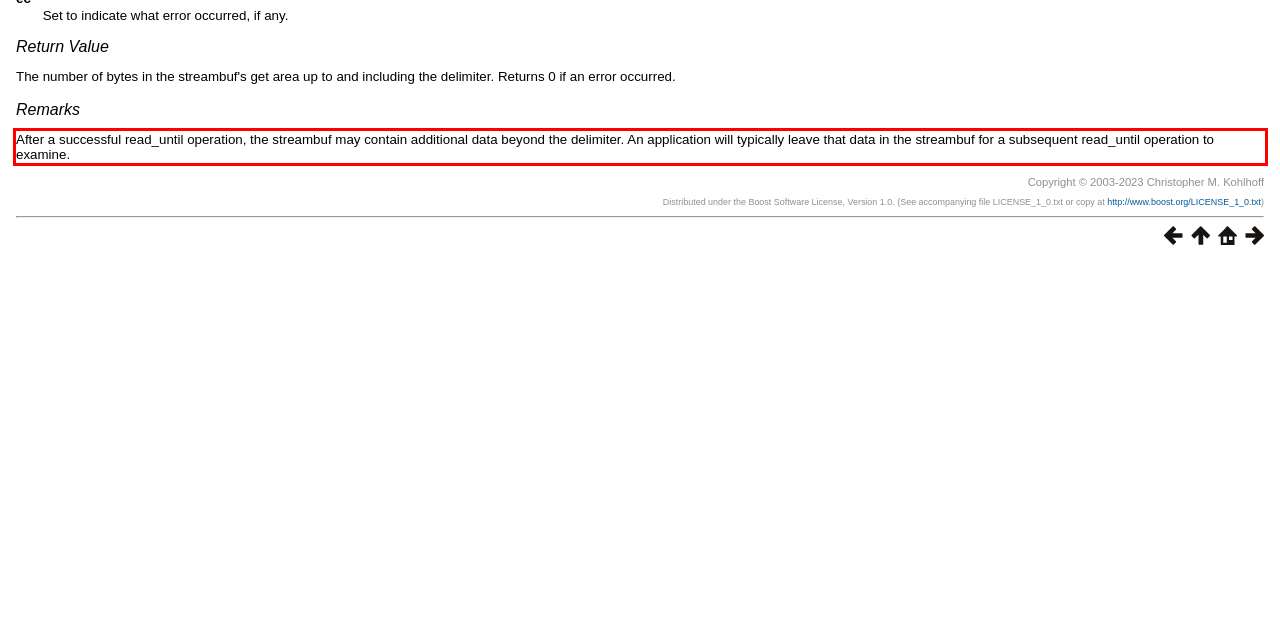Look at the screenshot of the webpage, locate the red rectangle bounding box, and generate the text content that it contains.

After a successful read_until operation, the streambuf may contain additional data beyond the delimiter. An application will typically leave that data in the streambuf for a subsequent read_until operation to examine.